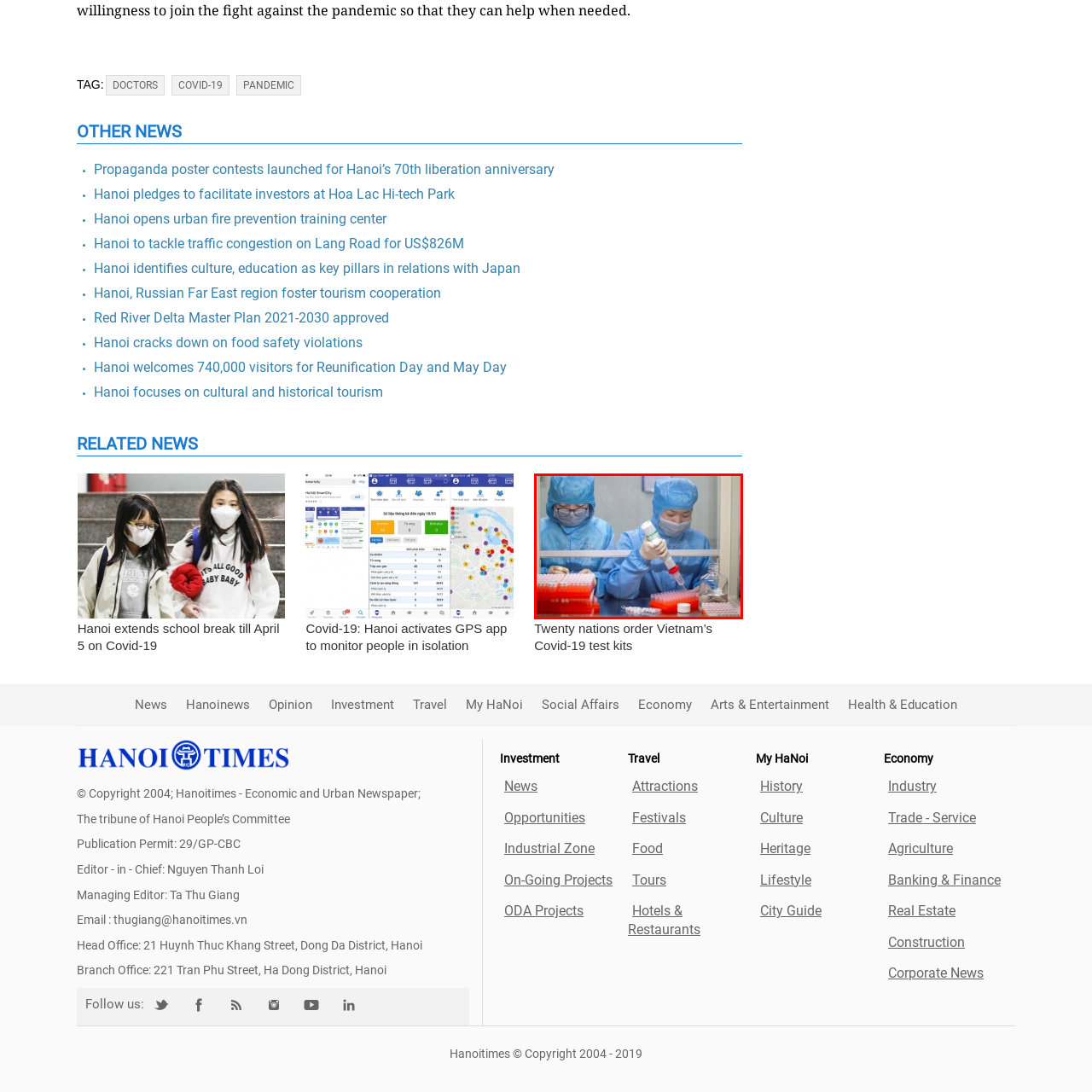Check the image marked by the red frame and reply to the question using one word or phrase:
What is the purpose of the laboratory work?

Health diagnostics or research